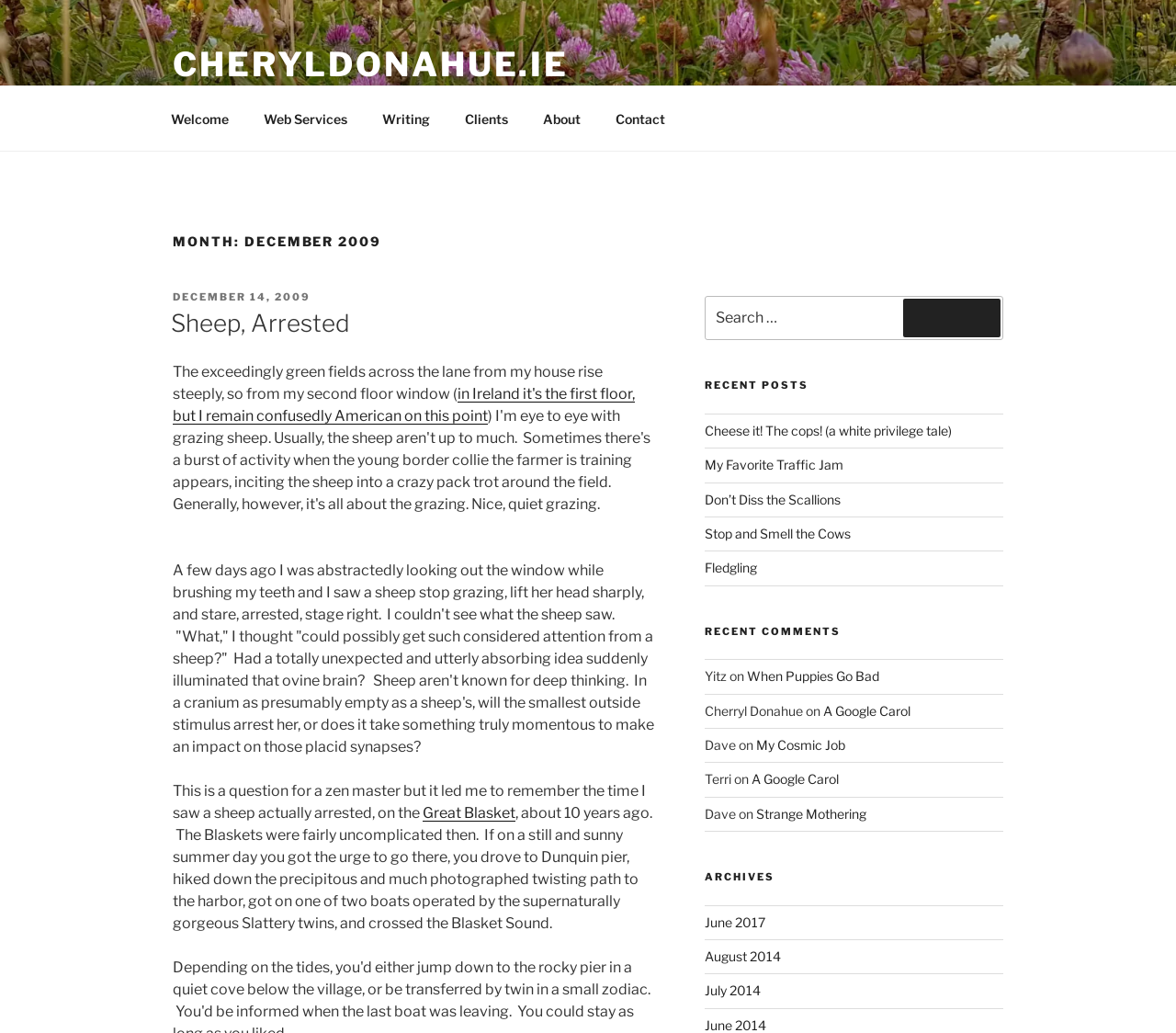What is the name of the island mentioned in the post?
From the screenshot, provide a brief answer in one word or phrase.

Great Blasket